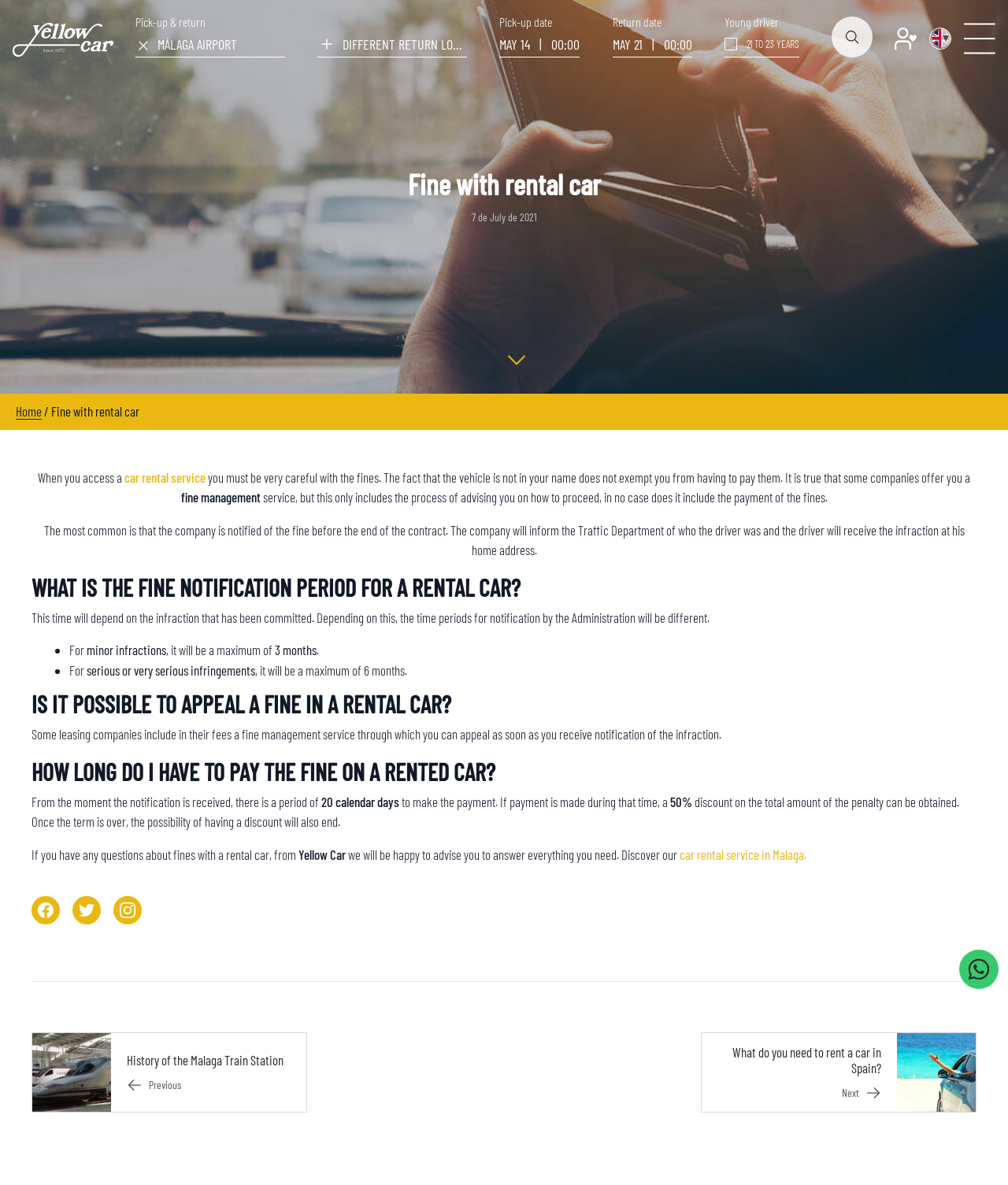Please specify the bounding box coordinates of the area that should be clicked to accomplish the following instruction: "Show available vehicles". The coordinates should consist of four float numbers between 0 and 1, i.e., [left, top, right, bottom].

[0.825, 0.014, 0.866, 0.049]